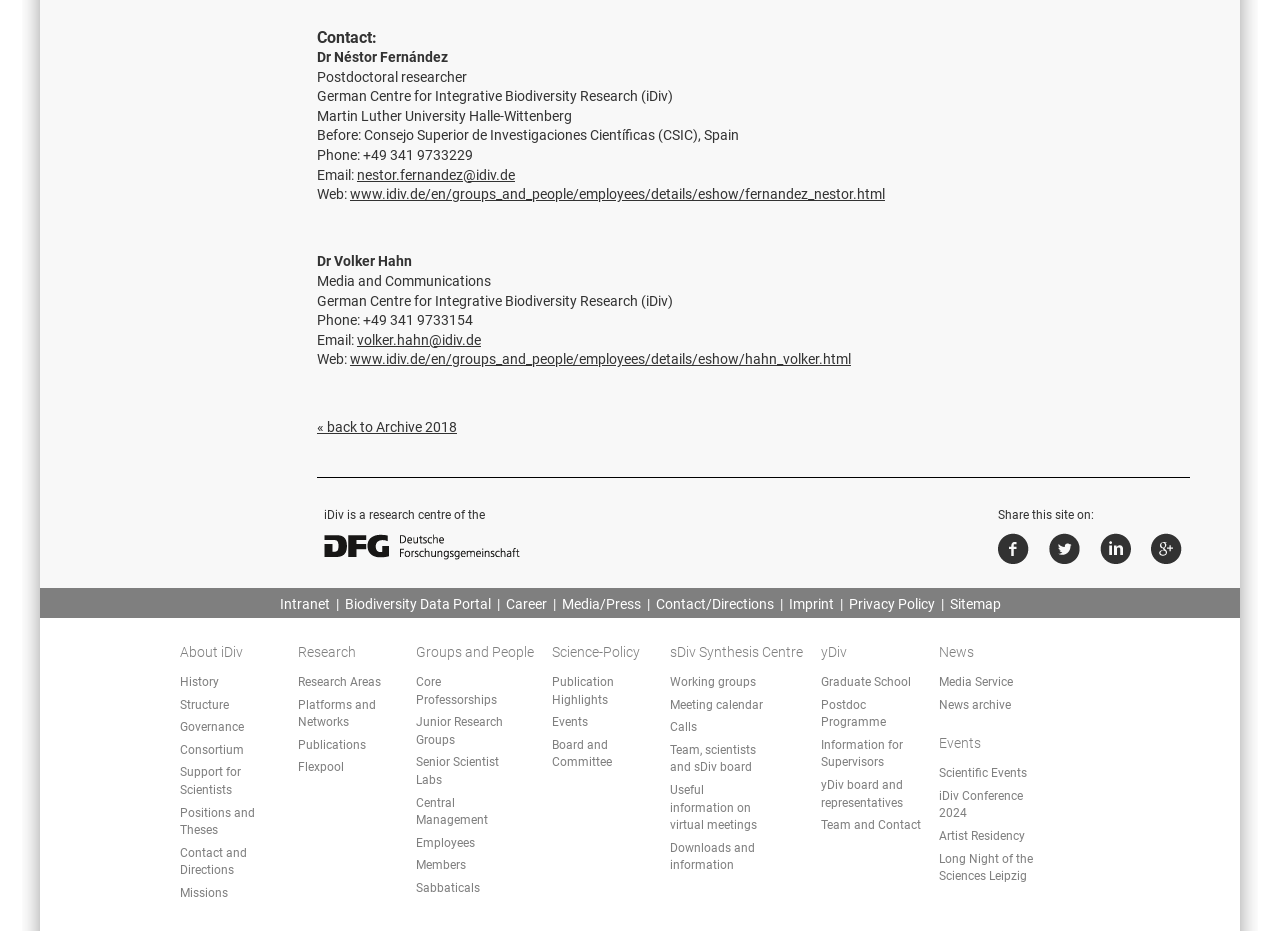What is the link to the iDiv website? Using the information from the screenshot, answer with a single word or phrase.

www.idiv.de/en/groups_and_people/employees/details/eshow/fernandez_nestor.html